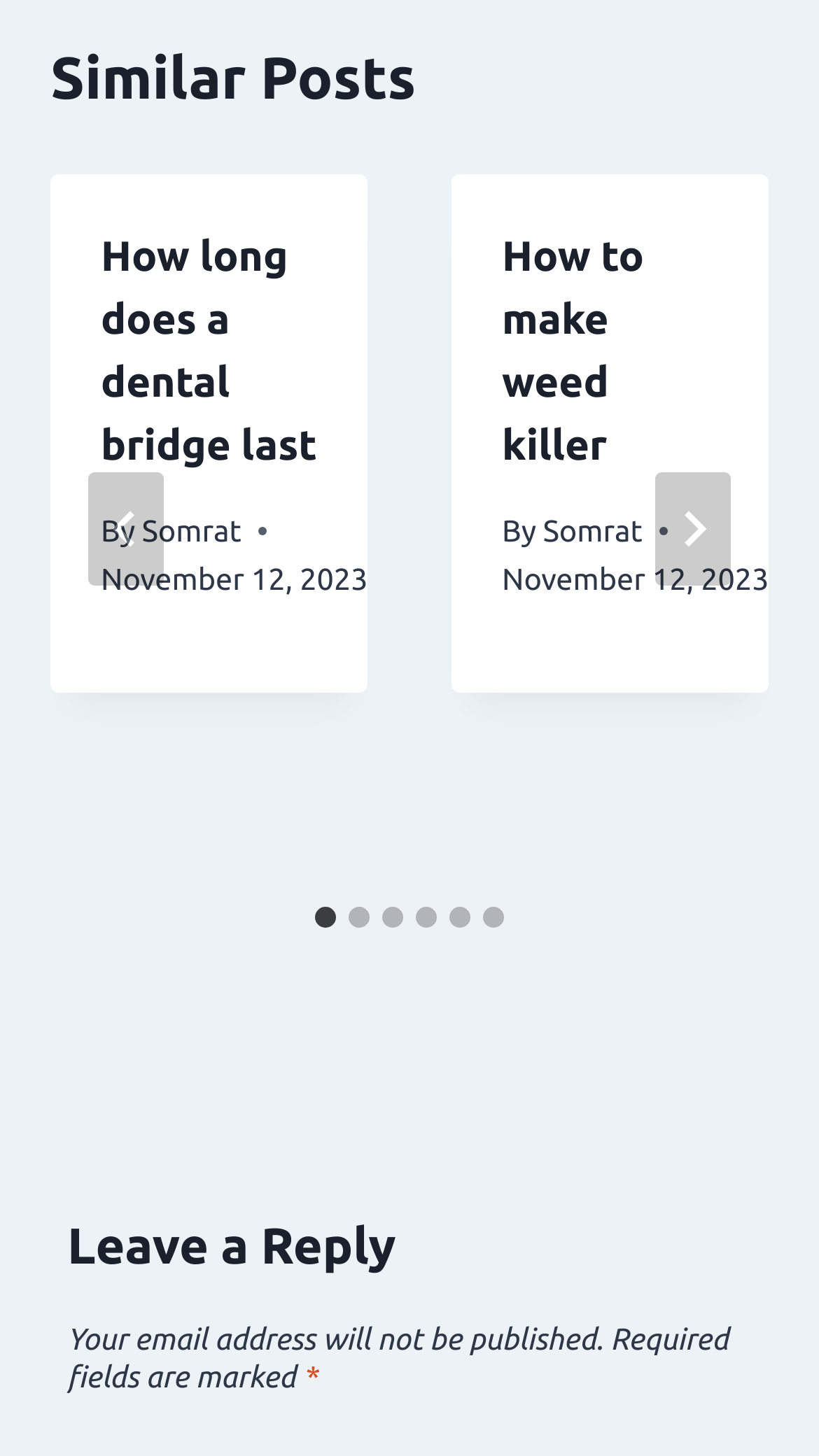Respond with a single word or phrase to the following question: What is the date of the first post?

November 12, 2023